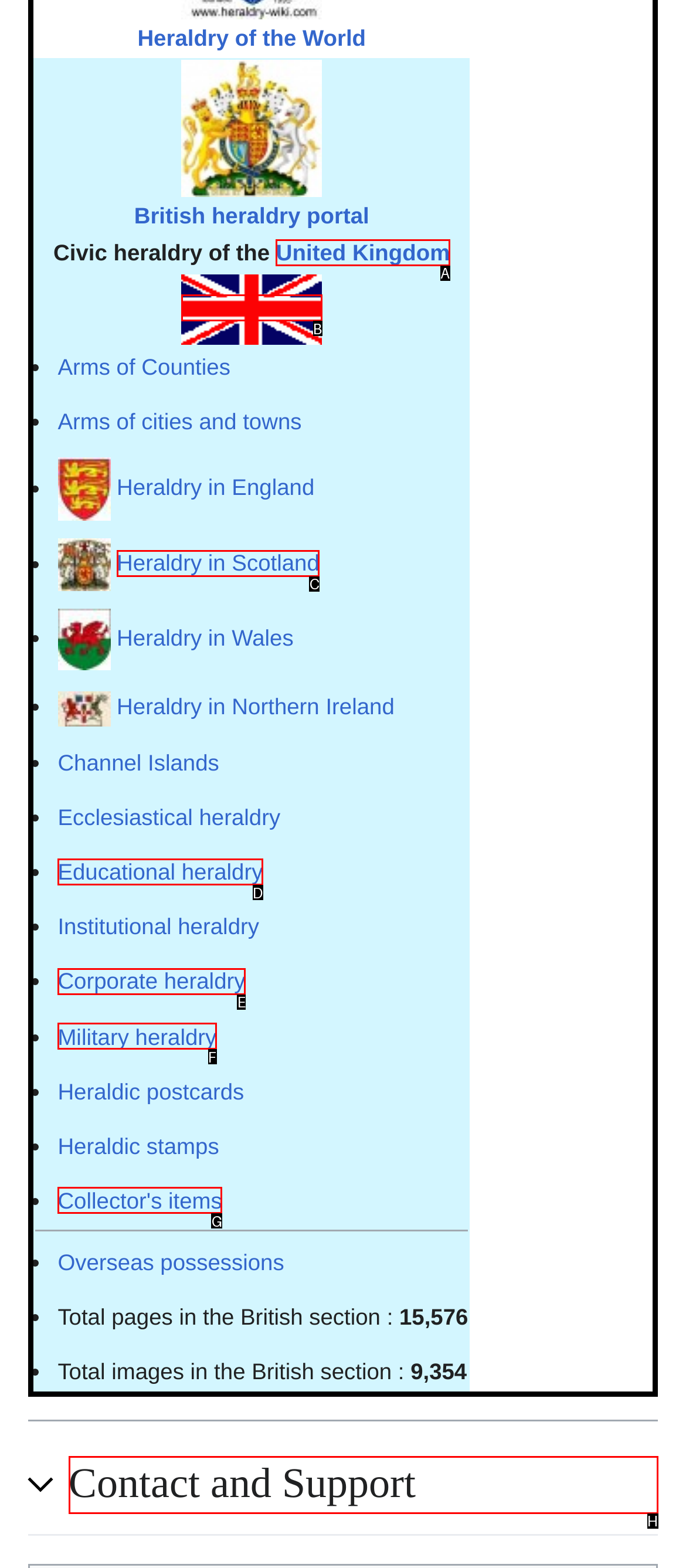Which option aligns with the description: alt="Unitedkingdom-flag.gif"? Respond by selecting the correct letter.

B